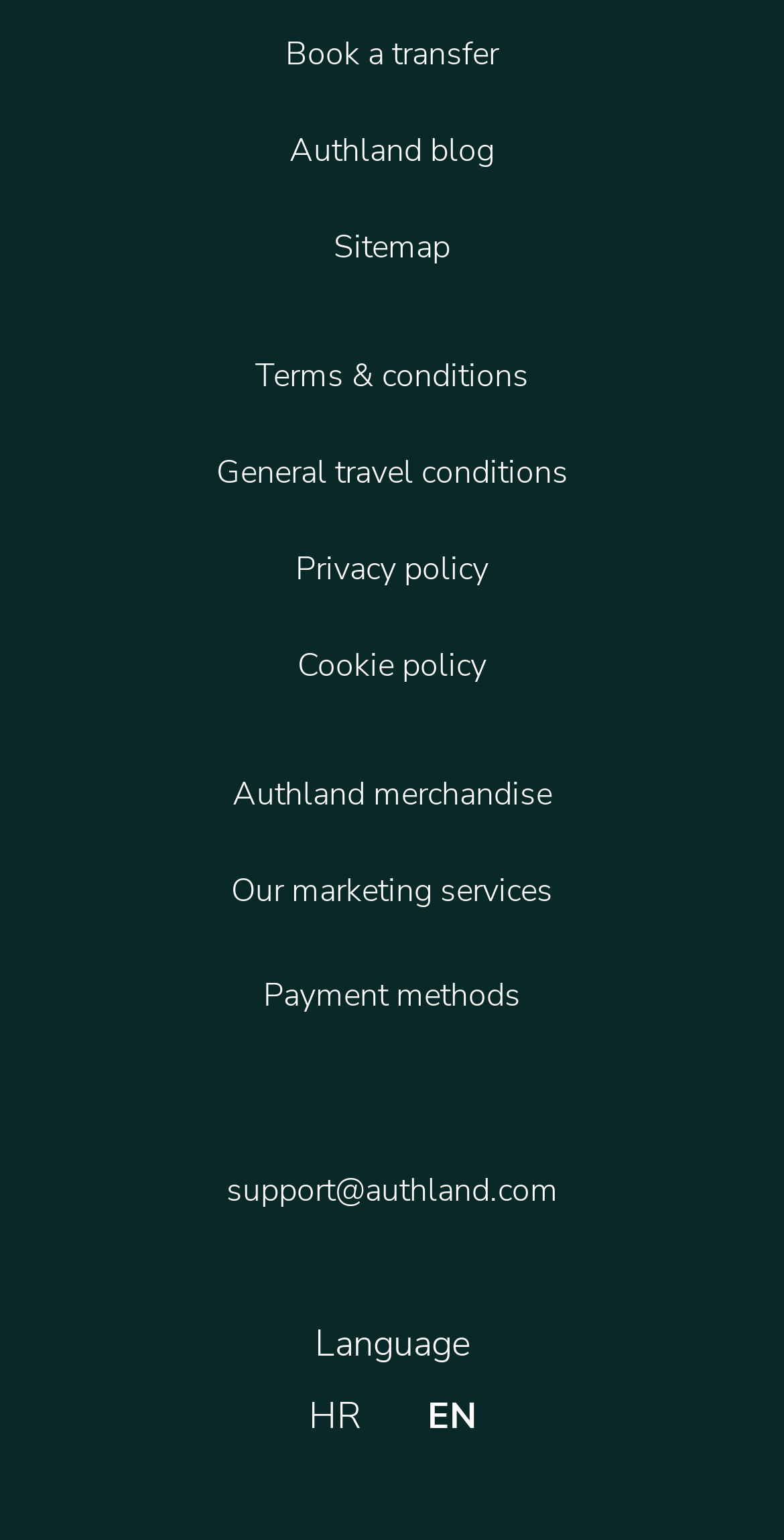Given the description Privacy policy, predict the bounding box coordinates of the UI element. Ensure the coordinates are in the format (top-left x, top-left y, bottom-right x, bottom-right y) and all values are between 0 and 1.

[0.164, 0.338, 0.836, 0.401]